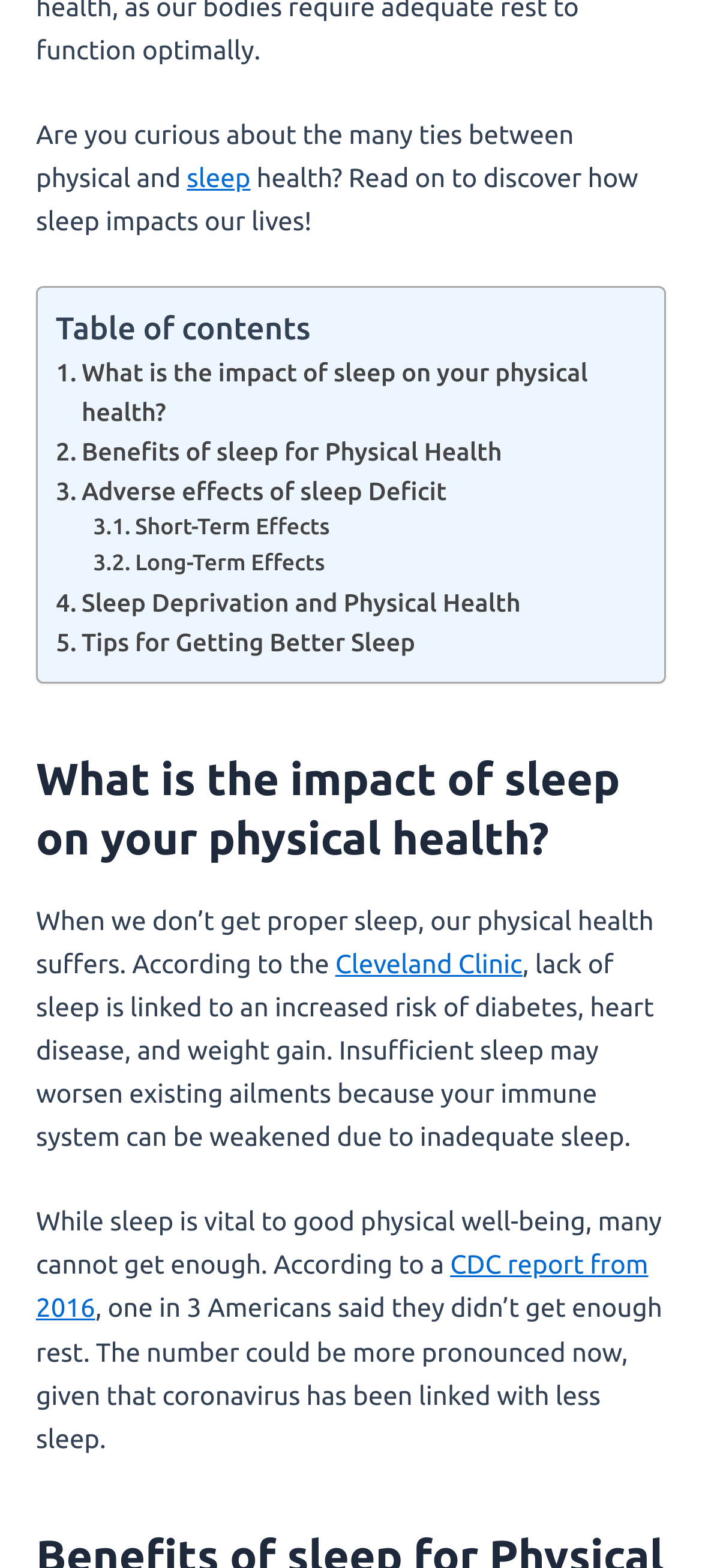Please identify the bounding box coordinates of the clickable region that I should interact with to perform the following instruction: "Check out the 'CDC report from 2016'". The coordinates should be expressed as four float numbers between 0 and 1, i.e., [left, top, right, bottom].

[0.051, 0.797, 0.923, 0.844]